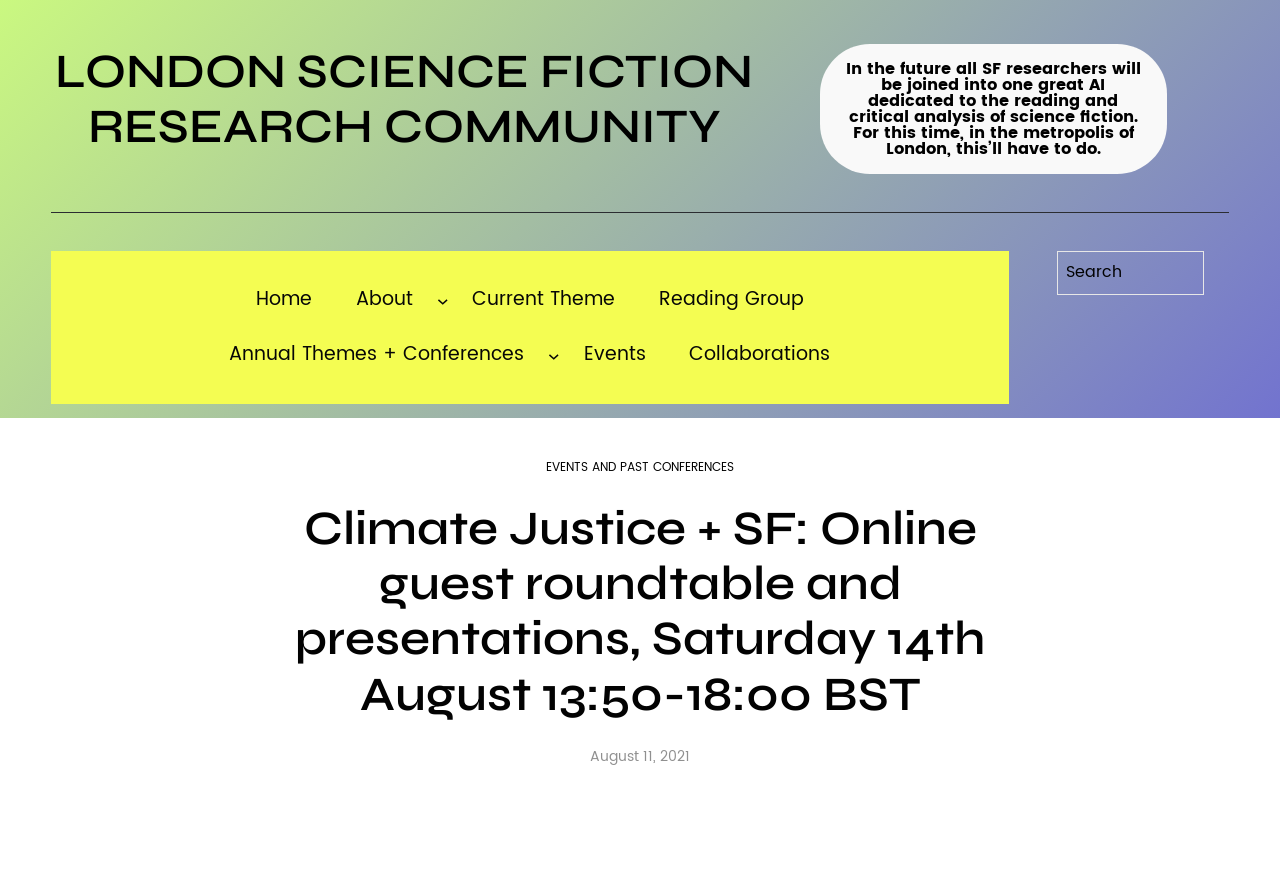Identify the bounding box coordinates of the clickable region to carry out the given instruction: "Check the Events link".

[0.441, 0.378, 0.52, 0.435]